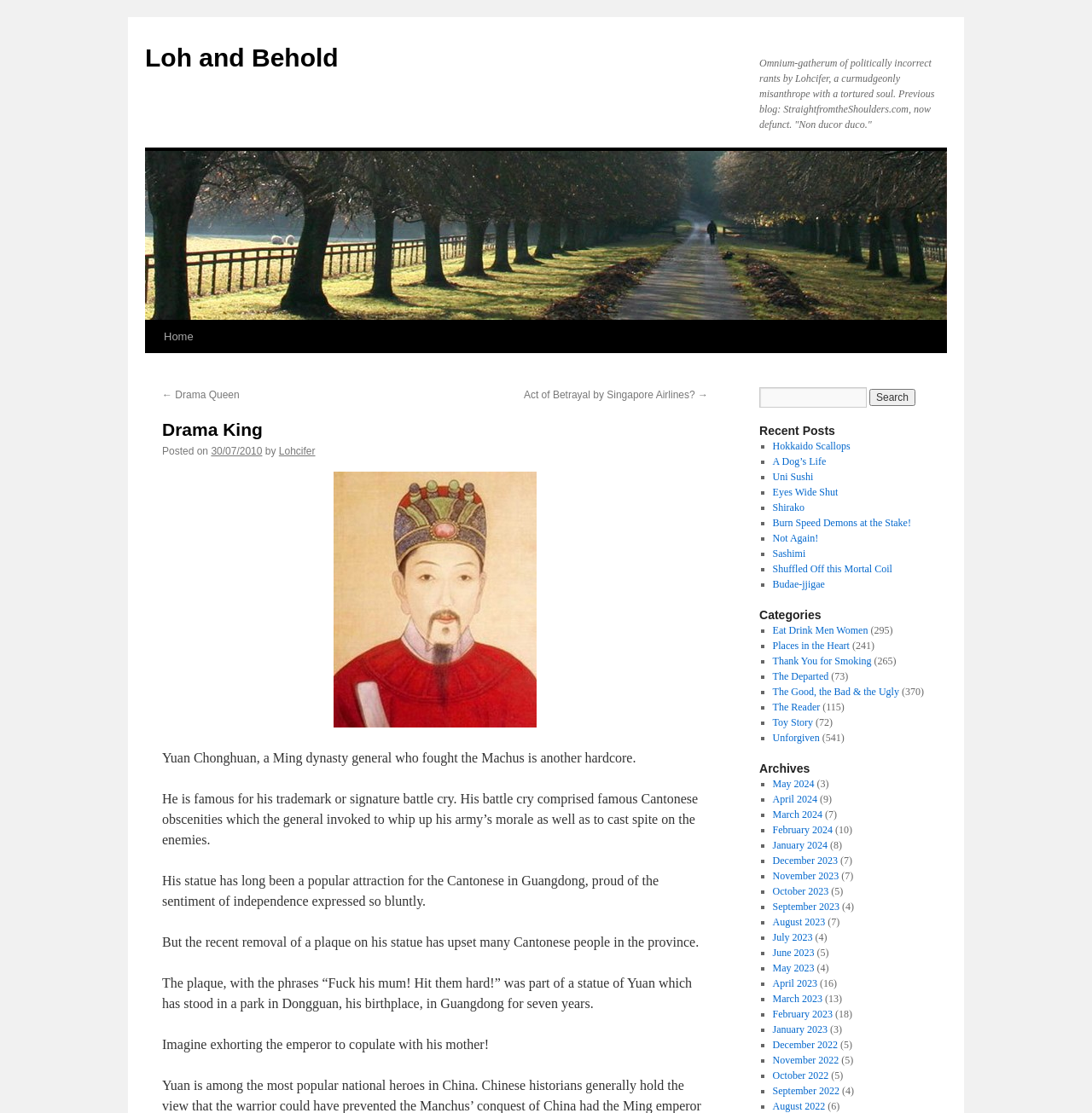Show the bounding box coordinates for the HTML element described as: "Shuffled Off this Mortal Coil".

[0.707, 0.506, 0.817, 0.516]